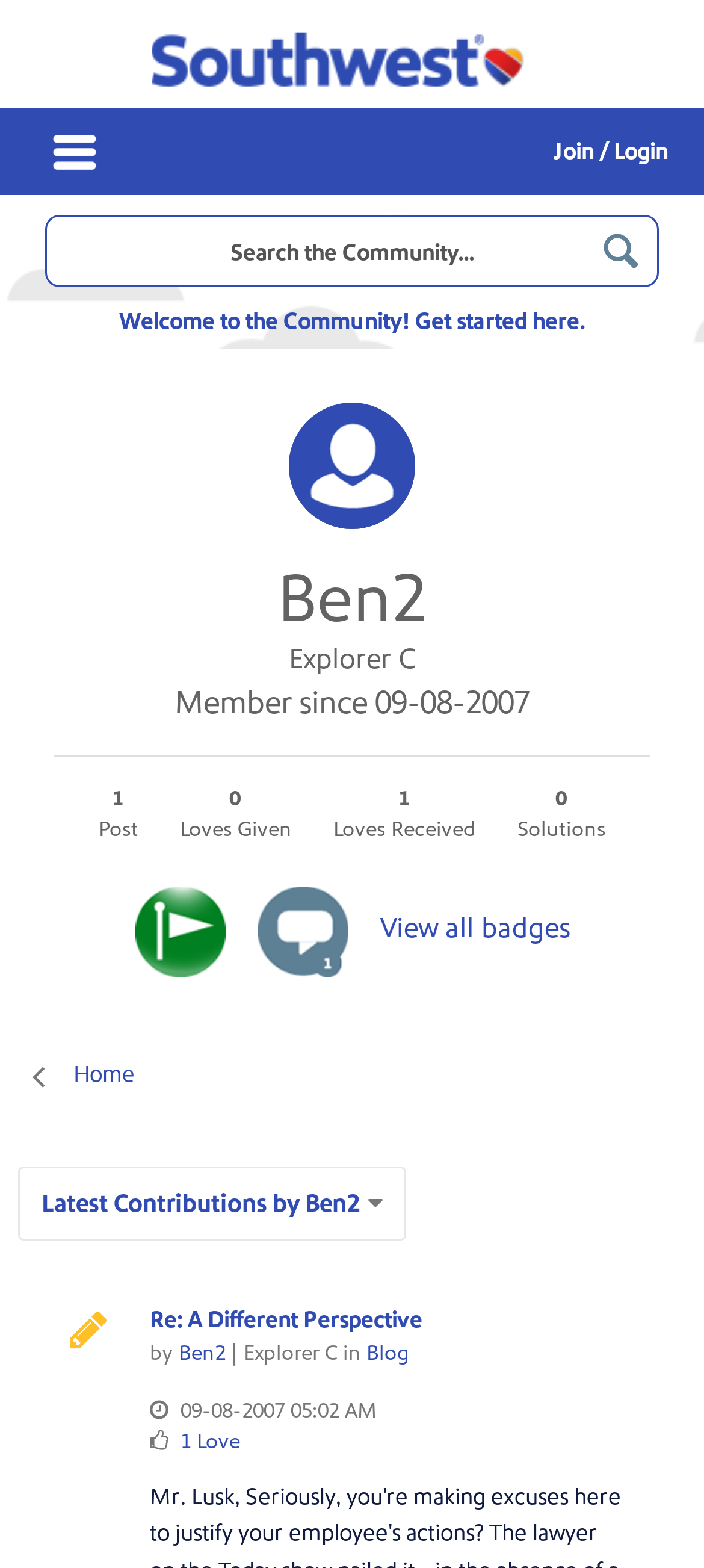Pinpoint the bounding box coordinates of the area that should be clicked to complete the following instruction: "Click the Southwest Airlines Logo". The coordinates must be given as four float numbers between 0 and 1, i.e., [left, top, right, bottom].

[0.214, 0.017, 0.786, 0.056]